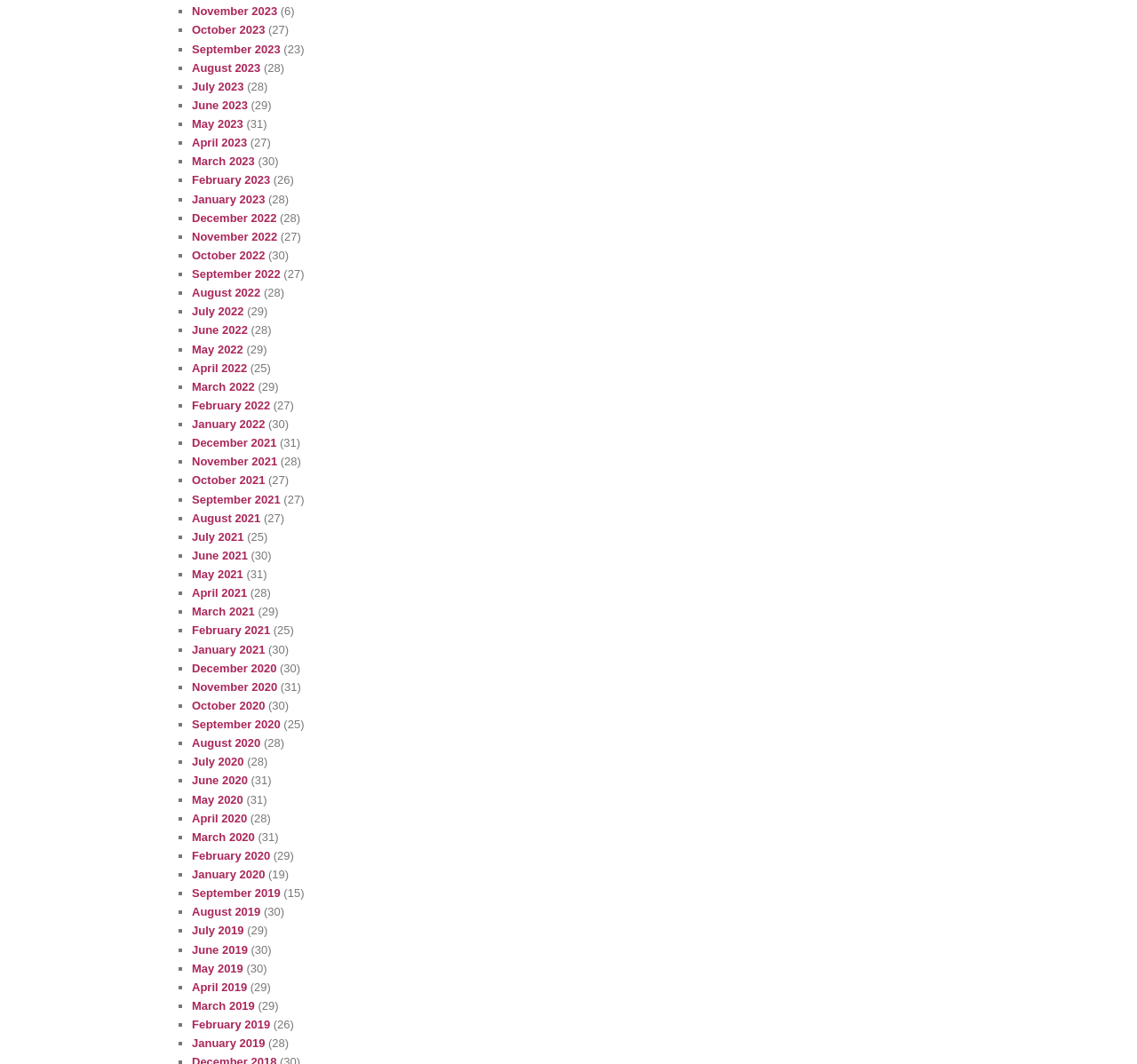Respond concisely with one word or phrase to the following query:
How many list markers are there in total?

24